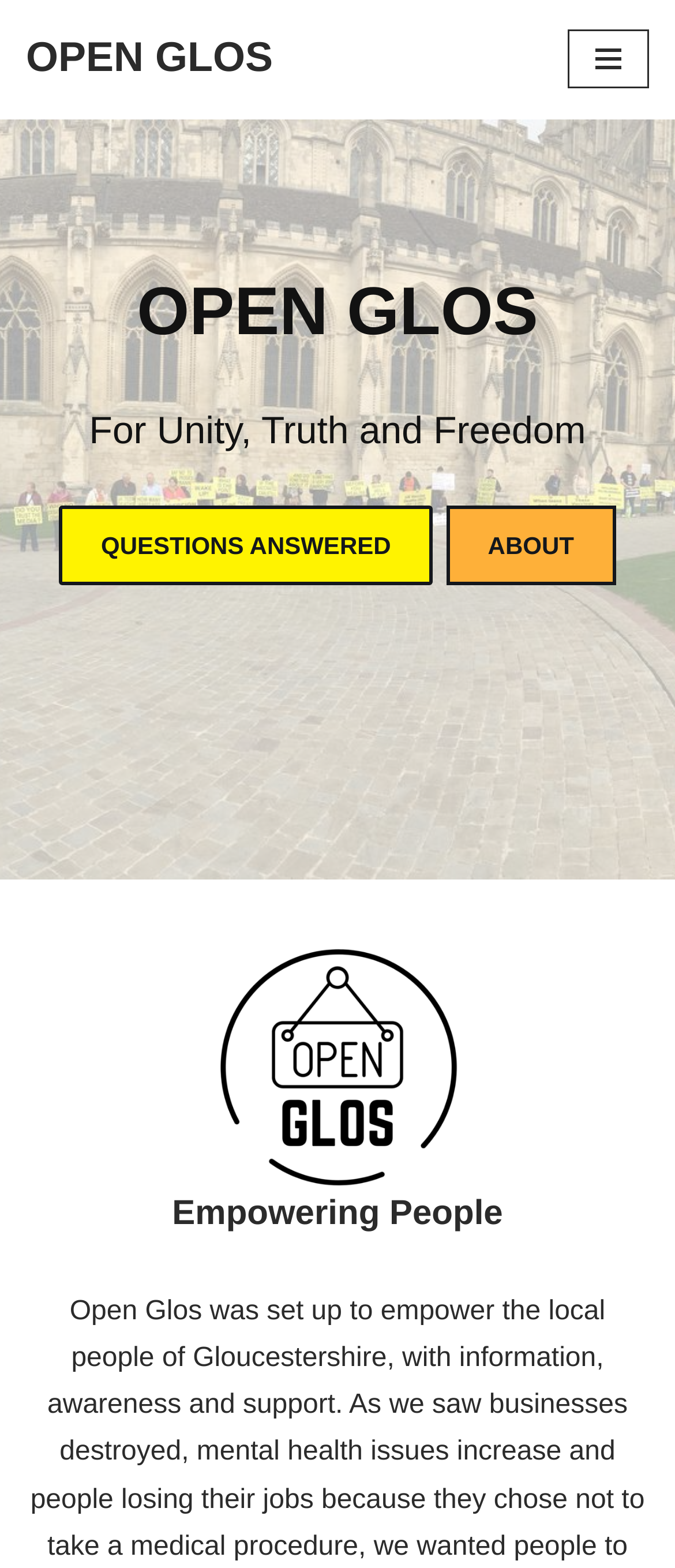Explain in detail what is displayed on the webpage.

The webpage is titled "Home - OPEN GLOS" and has a prominent link at the top left corner labeled "Skip to content". Next to it, there is a link "OPEN GLOS For Unity, Truth and Freedom" that spans almost half of the top section. On the top right corner, there is a button labeled "Navigation Menu" that is currently not expanded.

Below the top section, there is a large heading "OPEN GLOS" that takes up most of the width. Underneath it, there is a static text "For Unity, Truth and Freedom" that is centered. 

To the left, there are two links, "QUESTIONS ANSWERED" and "ABOUT", placed side by side. On the right side, there is a figure containing an image labeled "OPEN GLOS FREEDOM", which takes up a significant portion of the page.

At the bottom of the page, there is a heading "Empowering People" that spans almost the entire width. The webpage's meta description suggests that it is focused on empowering the local people of Gloucestershire, with information, awareness, and support, and values freedom, unity, and truth.